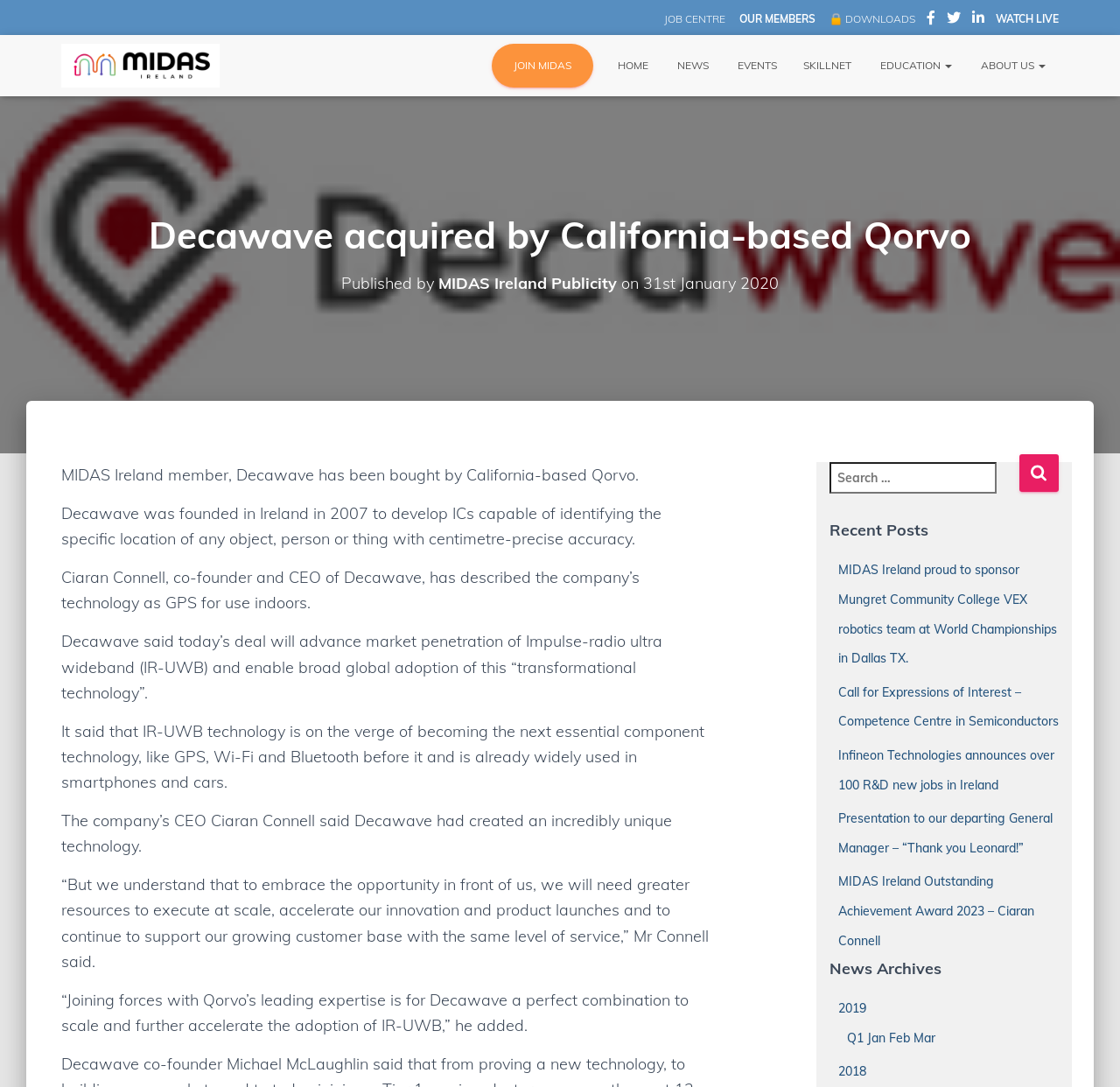Identify the bounding box for the UI element specified in this description: "MIDAS Ireland Publicity". The coordinates must be four float numbers between 0 and 1, formatted as [left, top, right, bottom].

[0.391, 0.251, 0.551, 0.27]